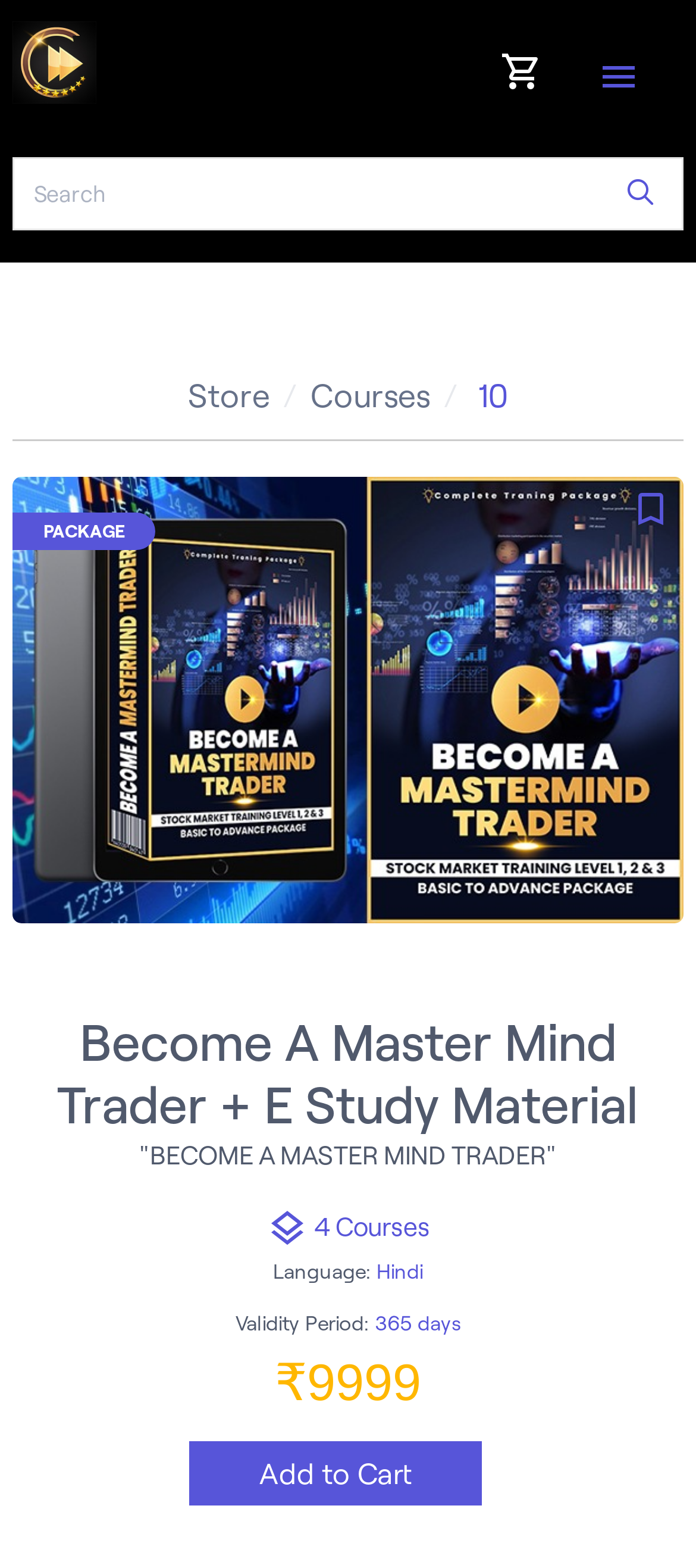Provide the bounding box coordinates of the HTML element described by the text: "Add to Cart".

[0.272, 0.919, 0.691, 0.96]